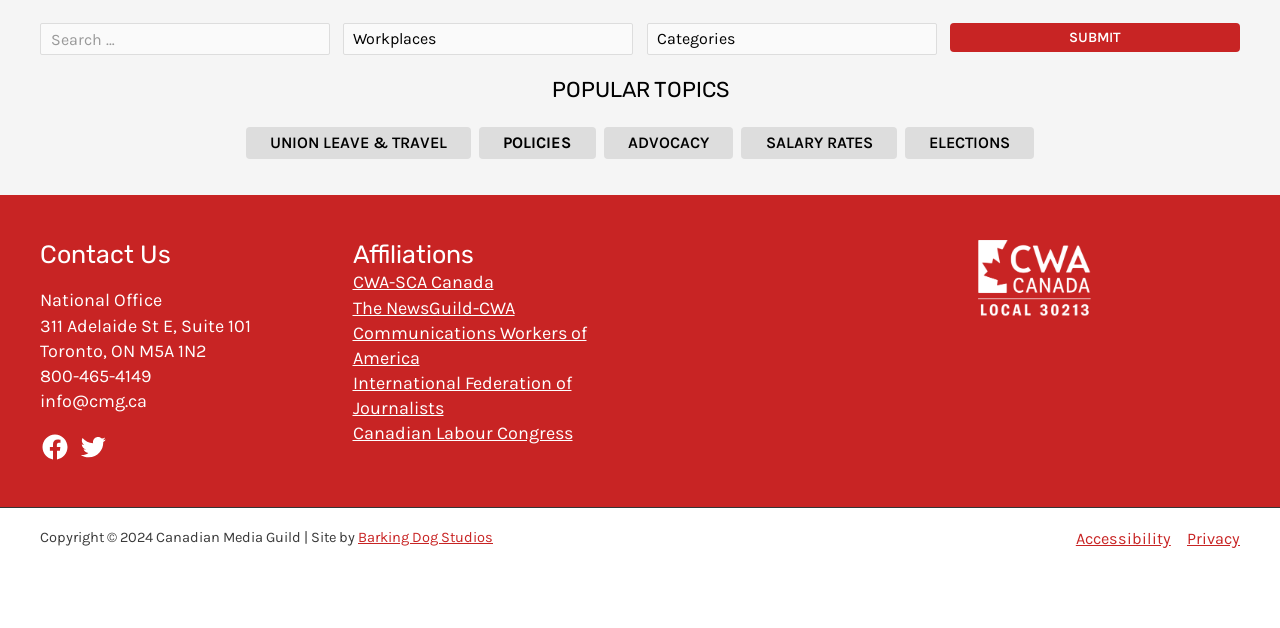Answer the question in a single word or phrase:
What is the topic of the first link under 'POPULAR TOPICS'?

UNION LEAVE & TRAVEL